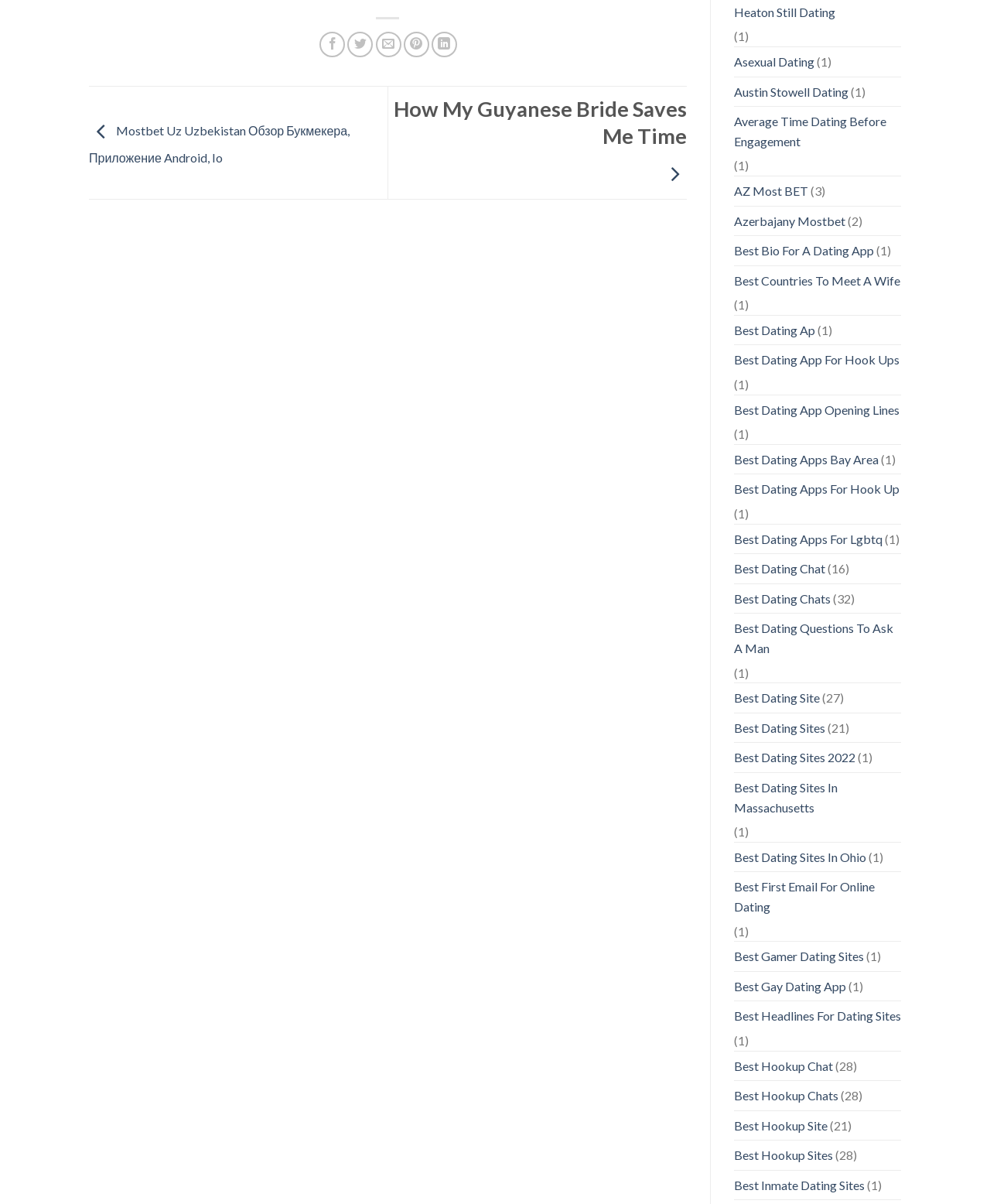Please identify the bounding box coordinates of the area that needs to be clicked to follow this instruction: "Share on Facebook".

[0.323, 0.026, 0.349, 0.047]